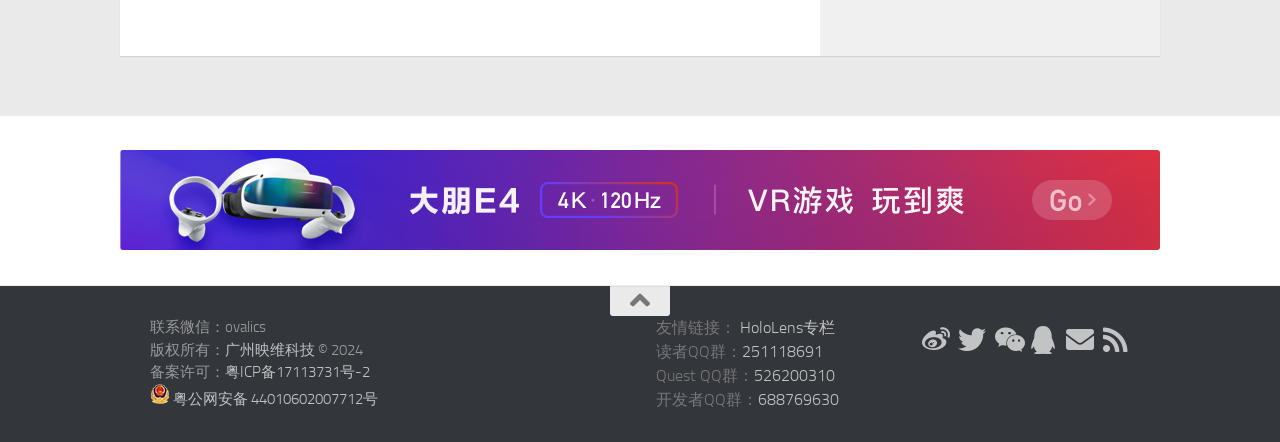Pinpoint the bounding box coordinates of the clickable element needed to complete the instruction: "Subscribe to the RSS feed". The coordinates should be provided as four float numbers between 0 and 1: [left, top, right, bottom].

[0.861, 0.739, 0.883, 0.802]